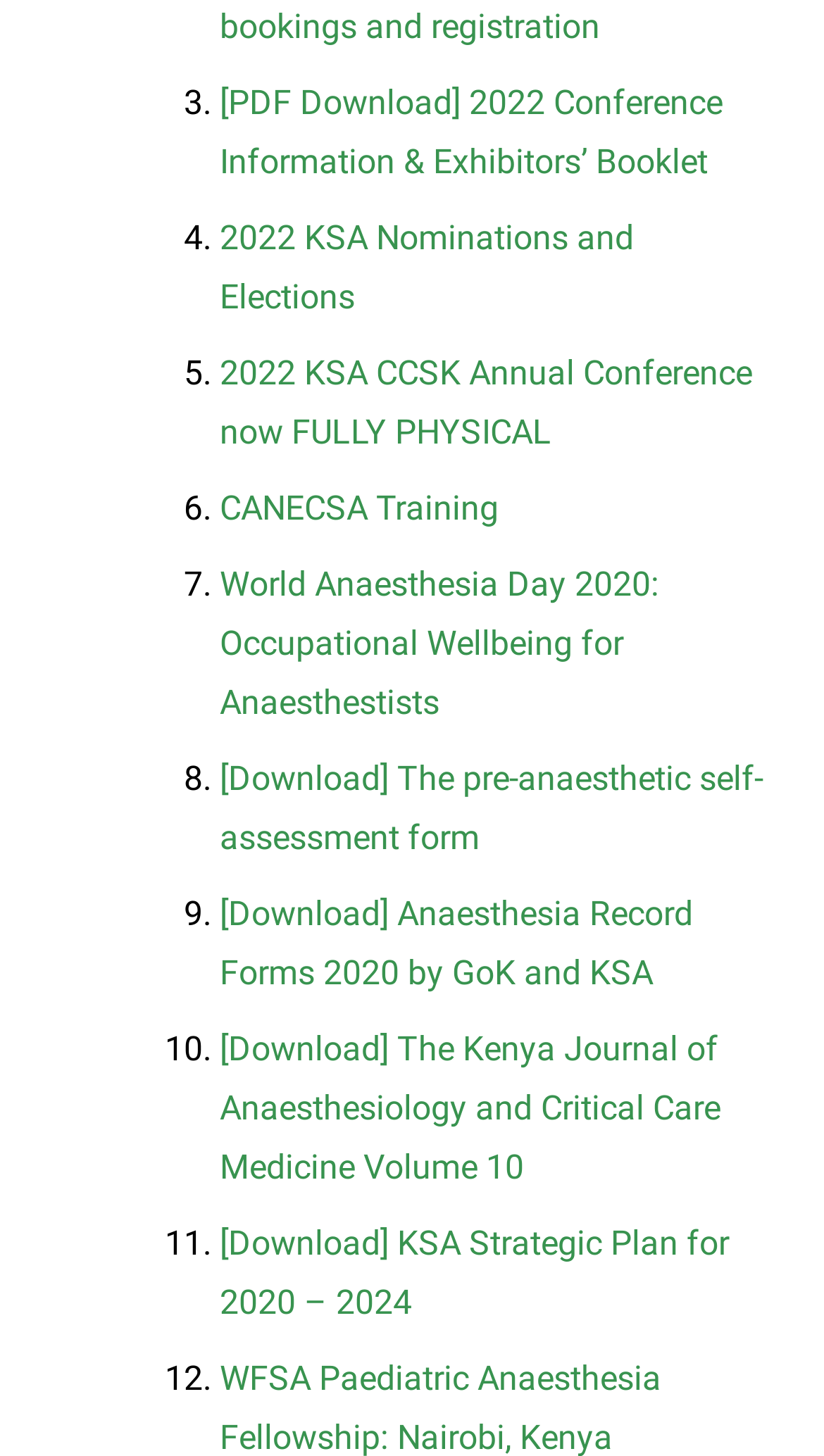What is the first downloadable resource?
Please provide a single word or phrase answer based on the image.

2022 Conference Information & Exhibitors’ Booklet